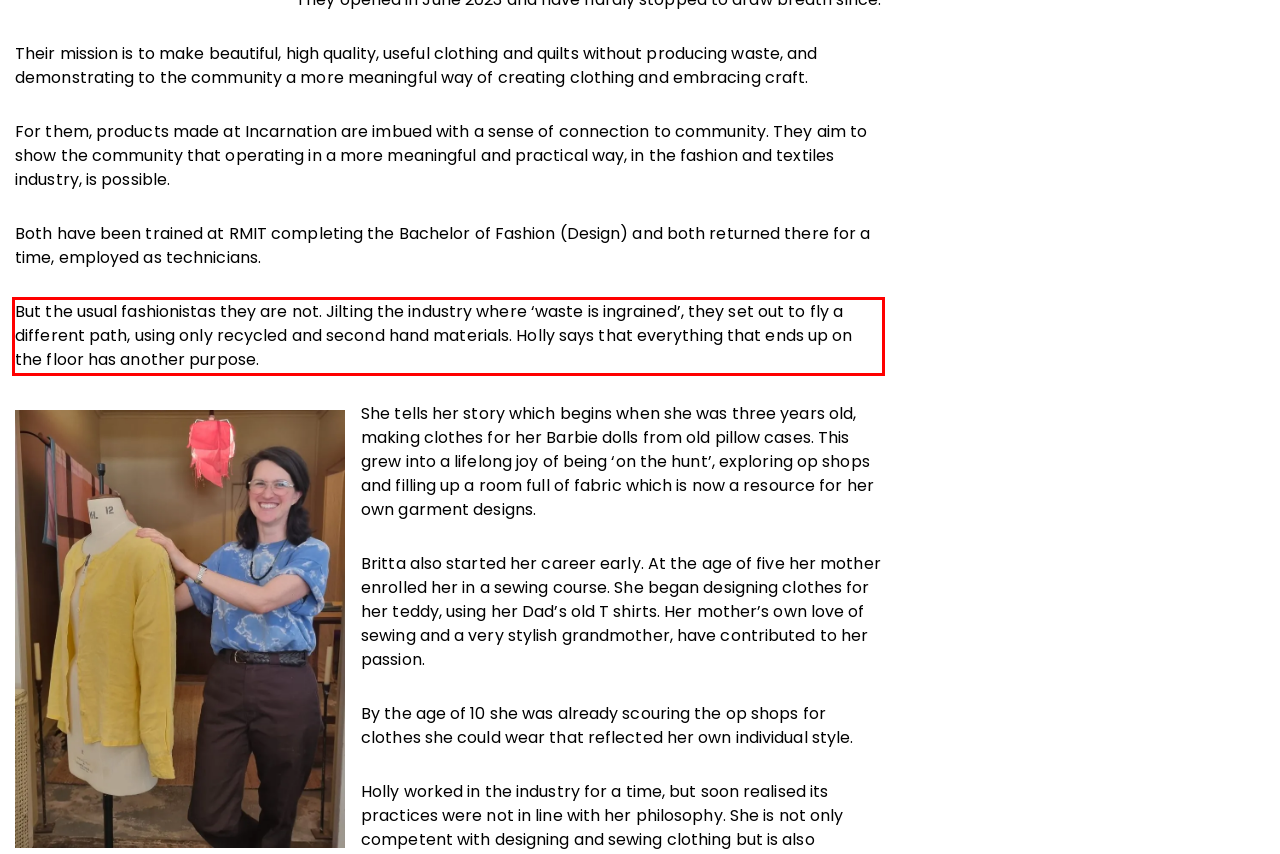Please examine the webpage screenshot containing a red bounding box and use OCR to recognize and output the text inside the red bounding box.

But the usual fashionistas they are not. Jilting the industry where ‘waste is ingrained’, they set out to fly a different path, using only recycled and second hand materials. Holly says that everything that ends up on the floor has another purpose.